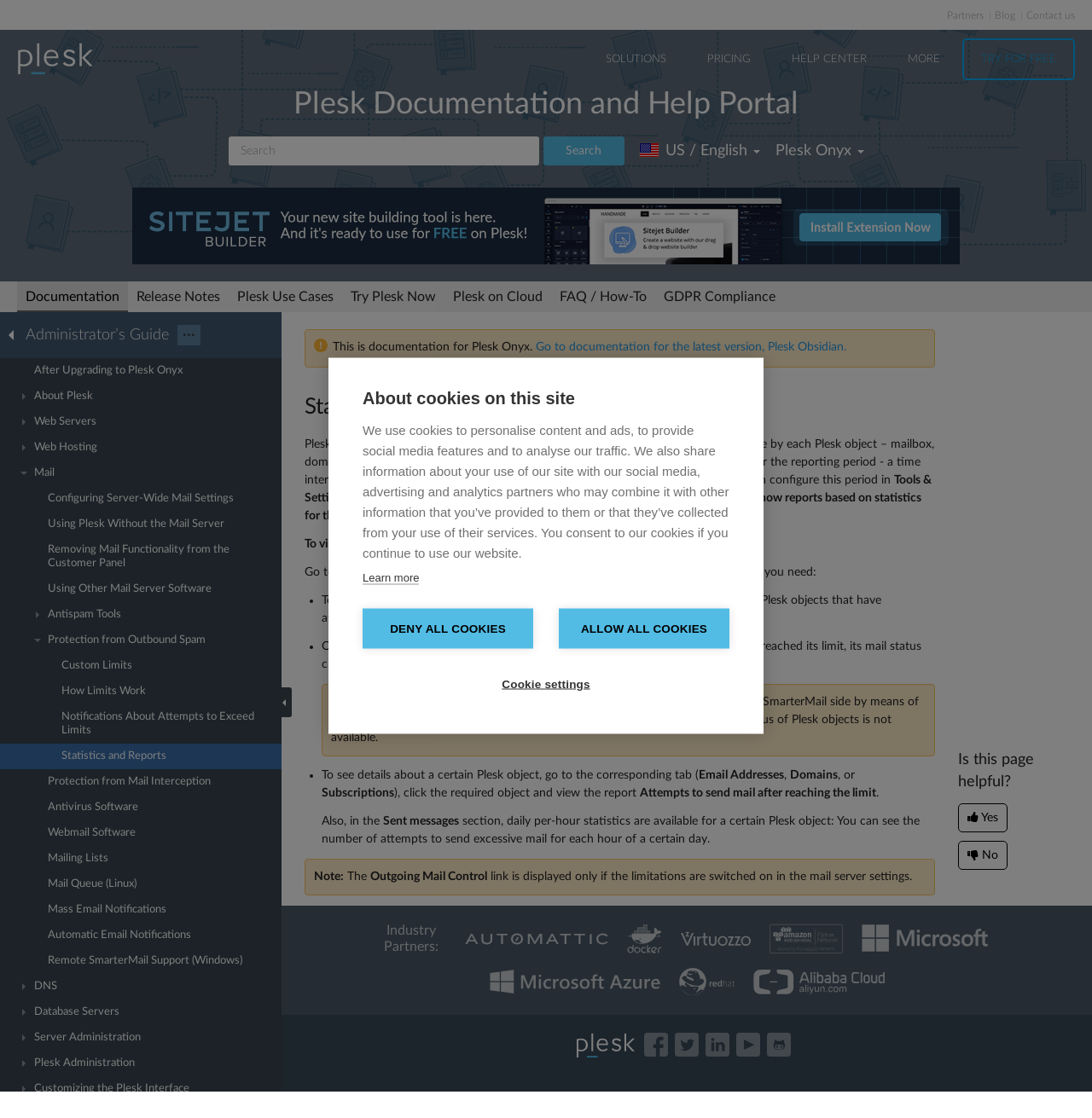Identify the primary heading of the webpage and provide its text.

Plesk Documentation and Help Portal